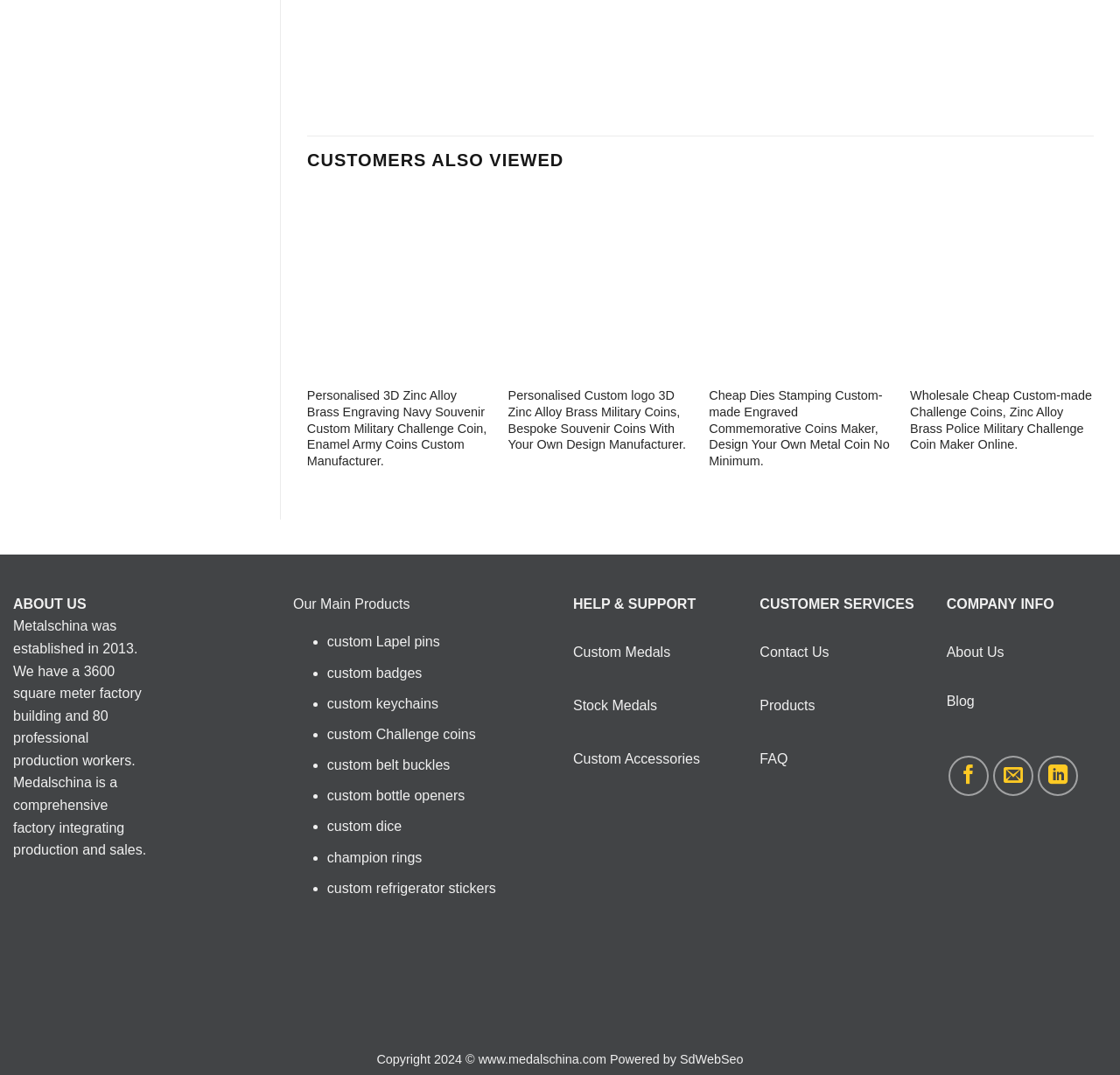What is the company's website URL?
Answer the question with a detailed and thorough explanation.

The webpage's footer section displays the company's website URL as 'www.medalschina.com', which is also mentioned in the copyright notice.